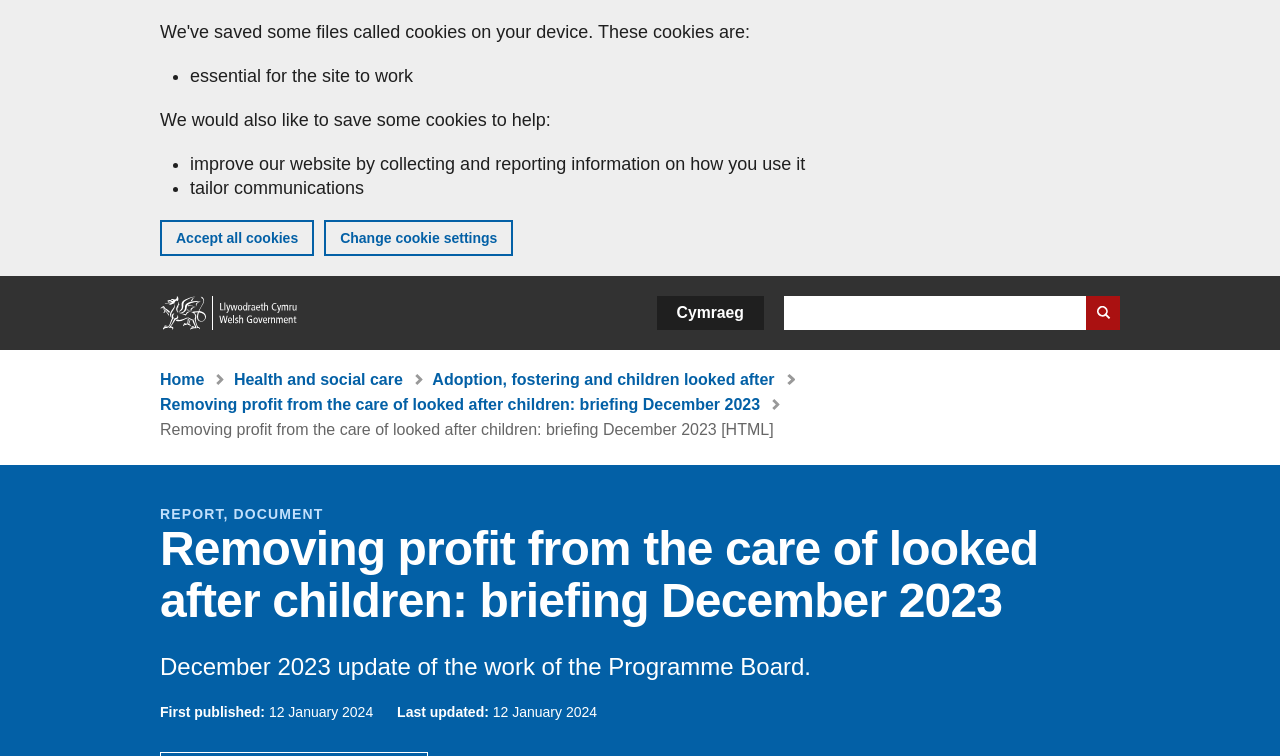When was the webpage first published?
Look at the image and answer the question using a single word or phrase.

12 January 2024